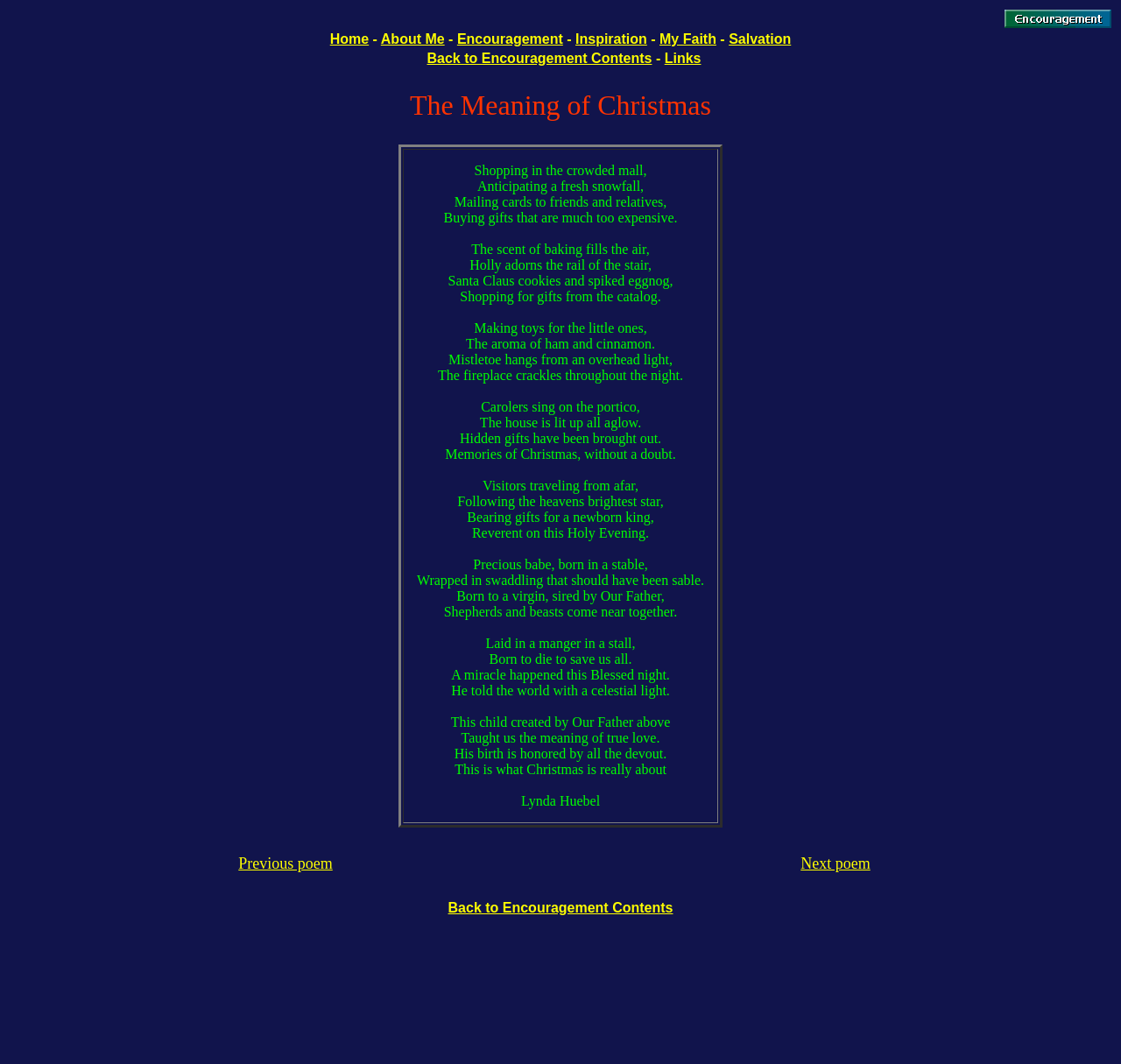Using a single word or phrase, answer the following question: 
What is the main theme of this webpage?

Christmas